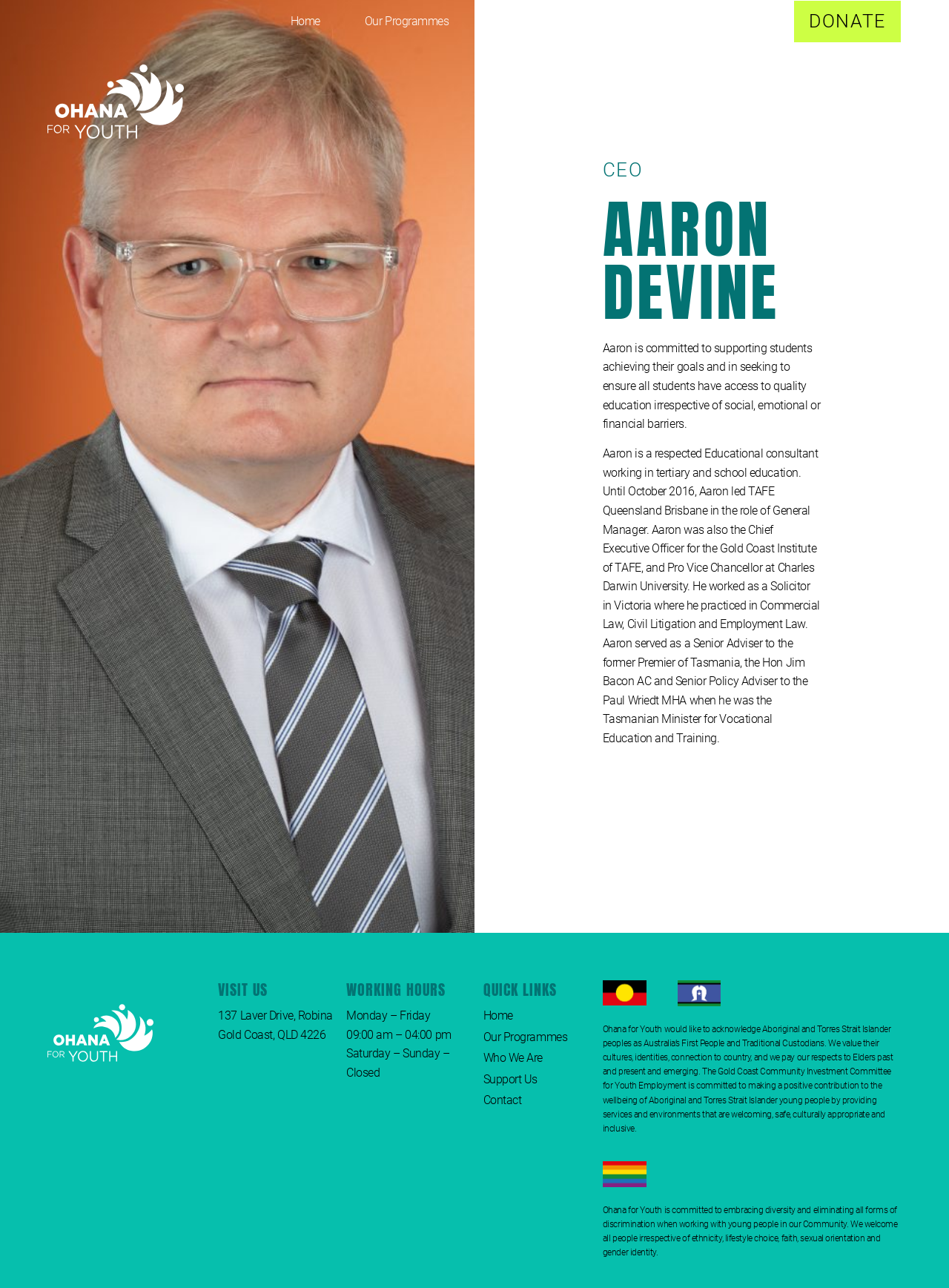Please determine the bounding box coordinates of the element to click in order to execute the following instruction: "Click on the DONATE link". The coordinates should be four float numbers between 0 and 1, specified as [left, top, right, bottom].

[0.837, 0.0, 0.949, 0.033]